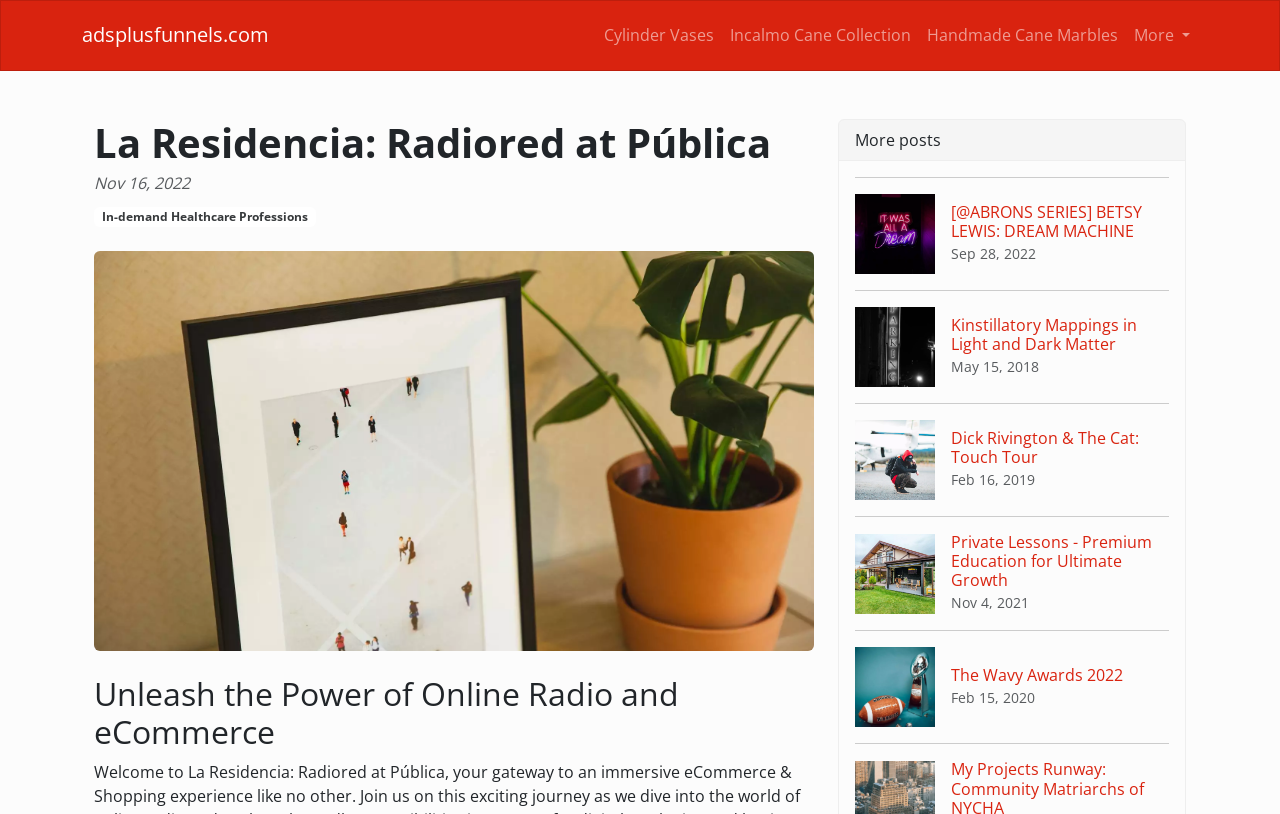How many links are there in the top navigation?
Please give a well-detailed answer to the question.

I counted the number of links in the top navigation section, which are 'adsplusfunnels.com', 'Cylinder Vases', 'Incalmo Cane Collection', and 'Handmade Cane Marbles', so there are 4 links in total.